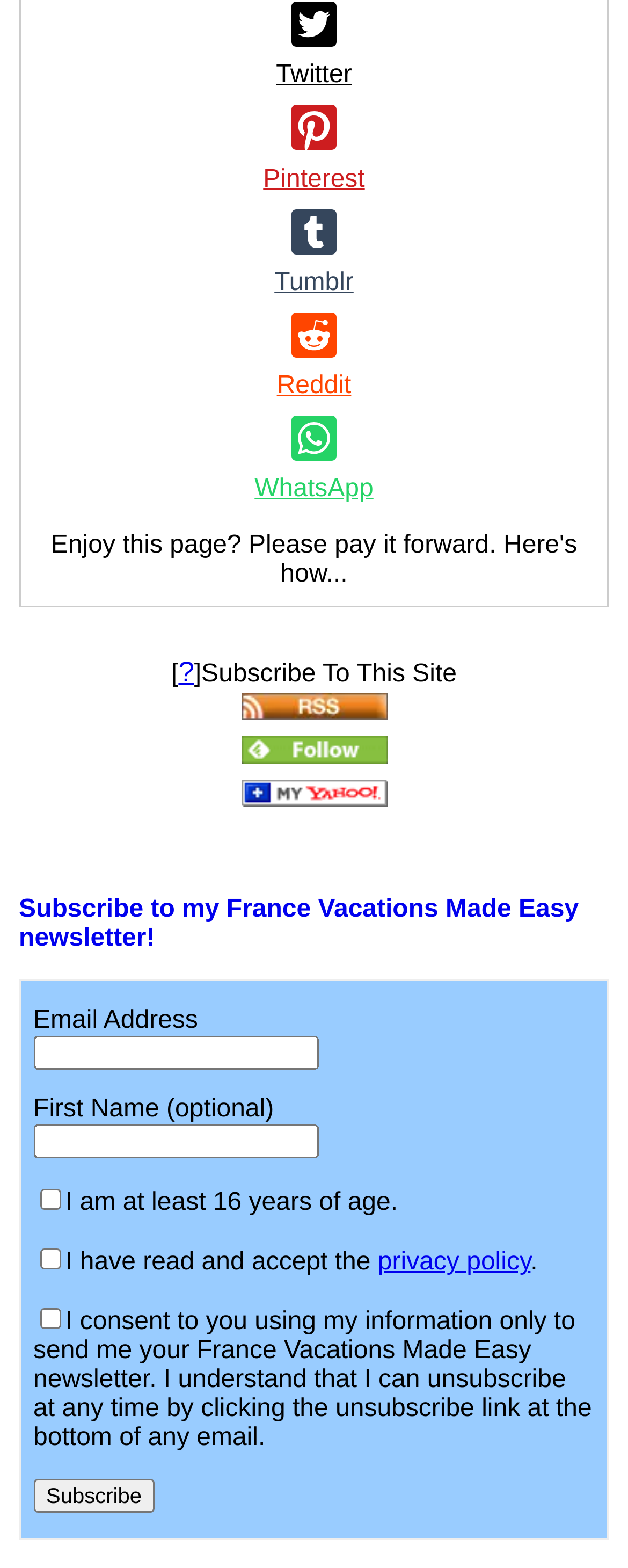Find the bounding box coordinates for the area you need to click to carry out the instruction: "Subscribe to the newsletter". The coordinates should be four float numbers between 0 and 1, indicated as [left, top, right, bottom].

[0.053, 0.943, 0.246, 0.965]